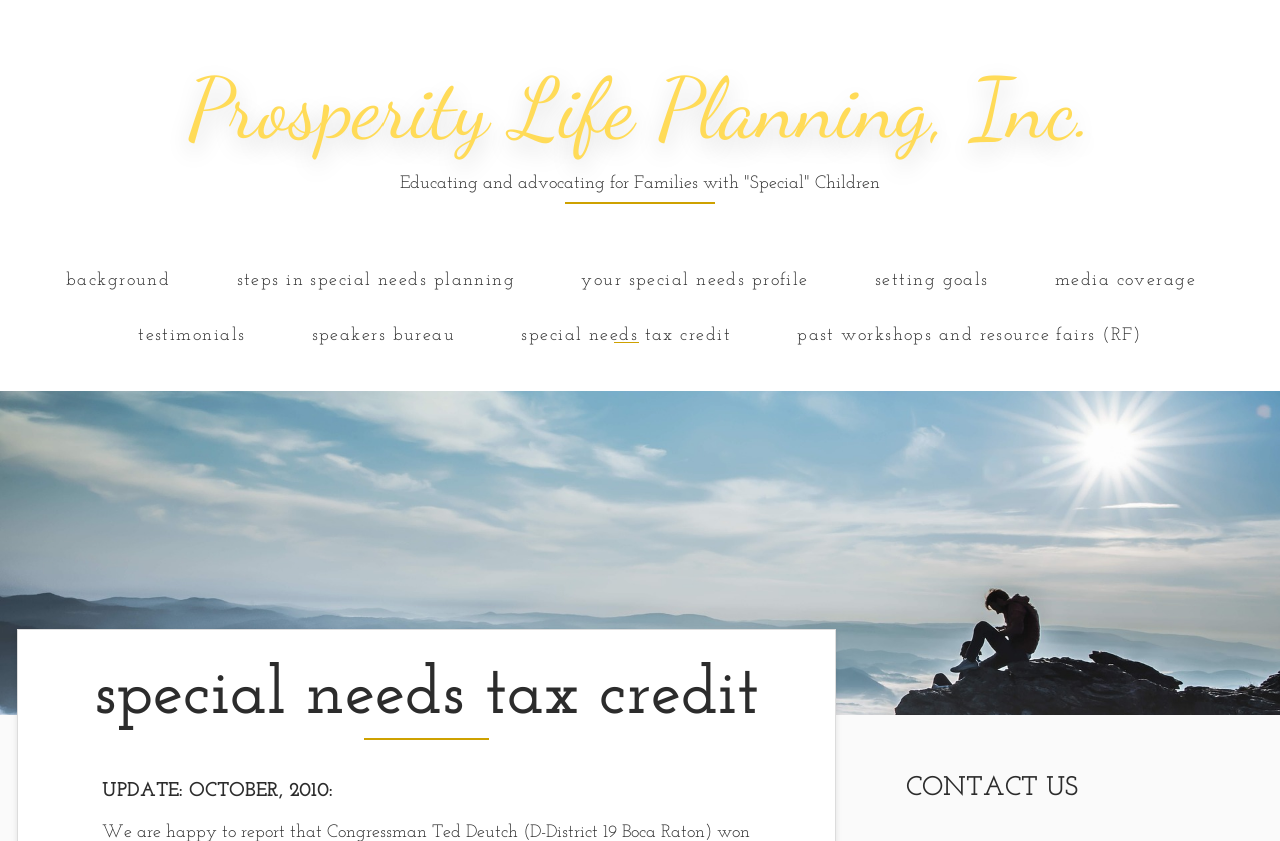Identify the bounding box coordinates for the element you need to click to achieve the following task: "learn about special needs planning steps". Provide the bounding box coordinates as four float numbers between 0 and 1, in the form [left, top, right, bottom].

[0.185, 0.296, 0.402, 0.37]